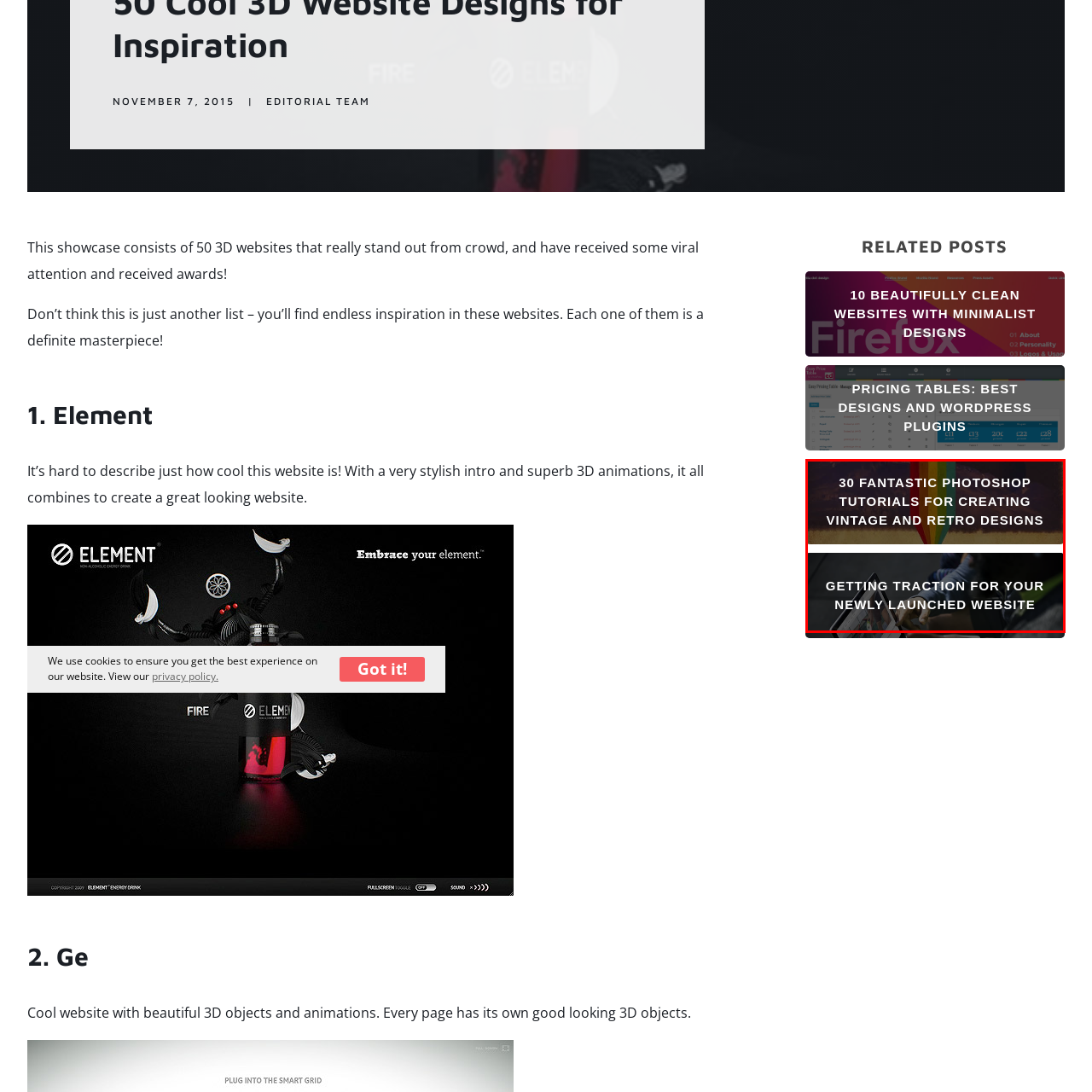What is the overall visual approach of the content?  
Please examine the image enclosed within the red bounding box and provide a thorough answer based on what you observe in the image.

The overall visual layout of the content is described as emphasizing a modern and engaging approach to online content, which suggests that the design and presentation of the content are intended to be visually appealing and captivating for readers.